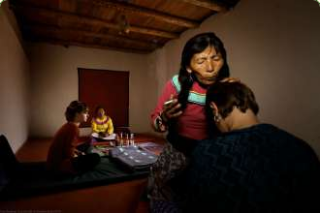Offer an in-depth caption for the image.

The image captures an intimate moment during an Ayahuasca retreat session. In a softly lit room, a shaman, dressed in vibrant traditional attire, is seen administering ceremony while leaning close to a participant who appears to be in a meditative state. Another participant, located at a table in the background, engages in an activity possibly involving the use of sacred symbols or items associated with the ritual. The serene ambiance, complemented by natural materials and warm tones, underscores the spiritual and transformative nature of the experience. This retreat offers participants a profound opportunity for healing and self-discovery, facilitated by the guidance of an experienced shaman.